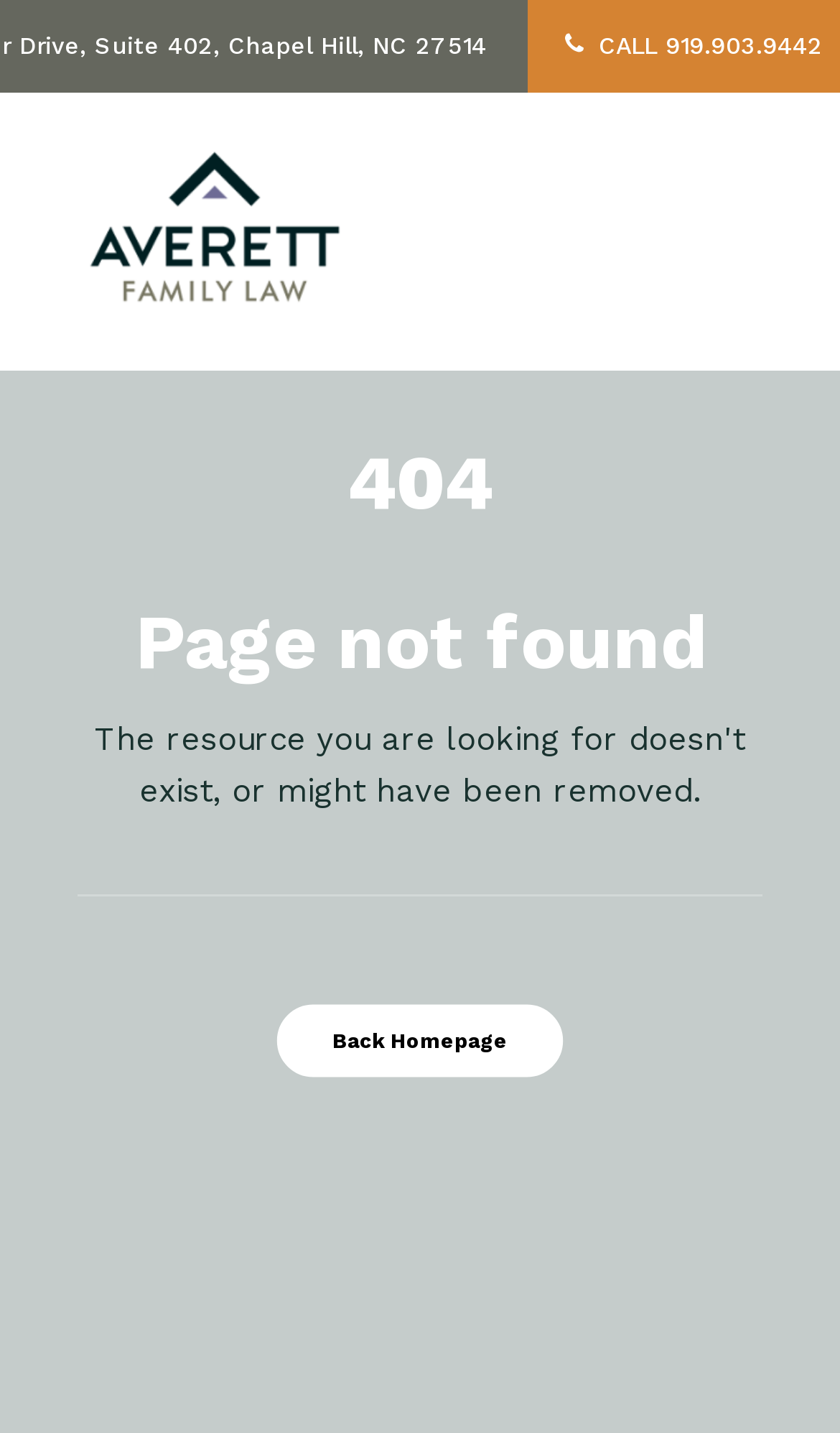Please determine the bounding box coordinates of the area that needs to be clicked to complete this task: 'view about page'. The coordinates must be four float numbers between 0 and 1, formatted as [left, top, right, bottom].

[0.433, 0.34, 0.567, 0.382]